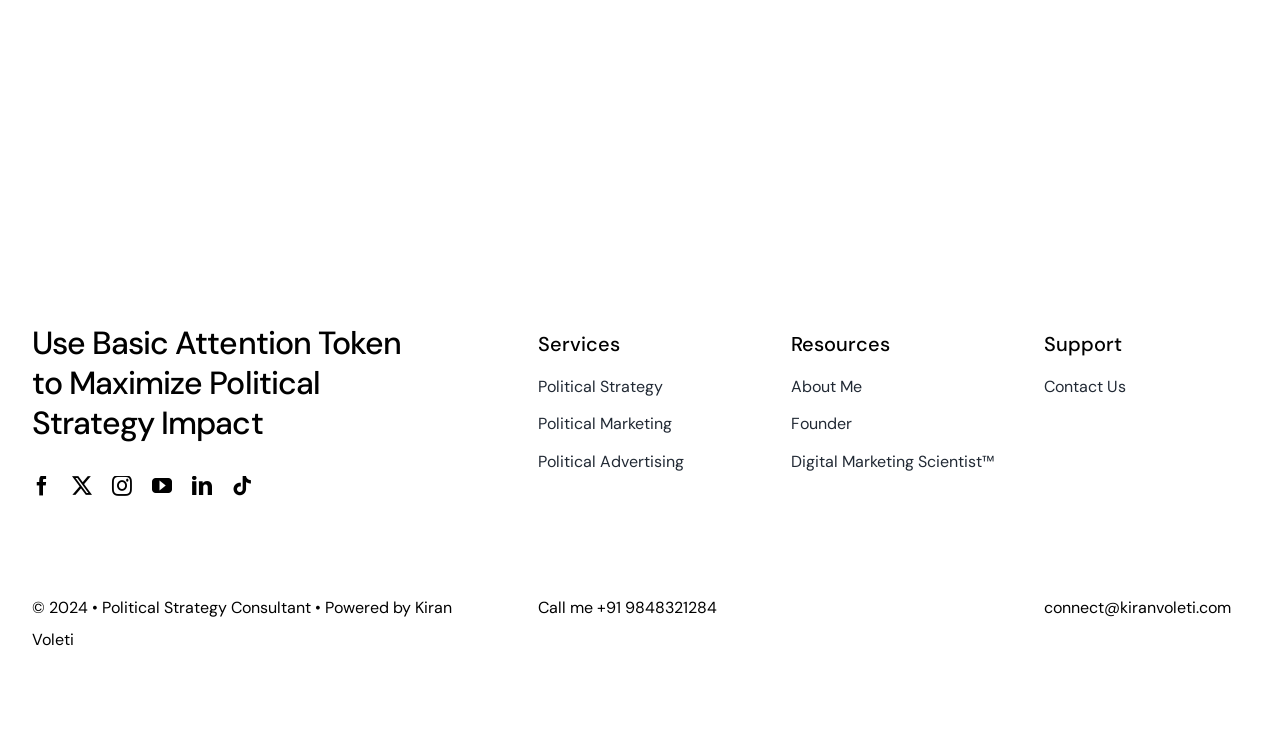Can you identify the bounding box coordinates of the clickable region needed to carry out this instruction: 'Contact the consultant via 'Contact Us''? The coordinates should be four float numbers within the range of 0 to 1, stated as [left, top, right, bottom].

[0.815, 0.503, 0.975, 0.537]